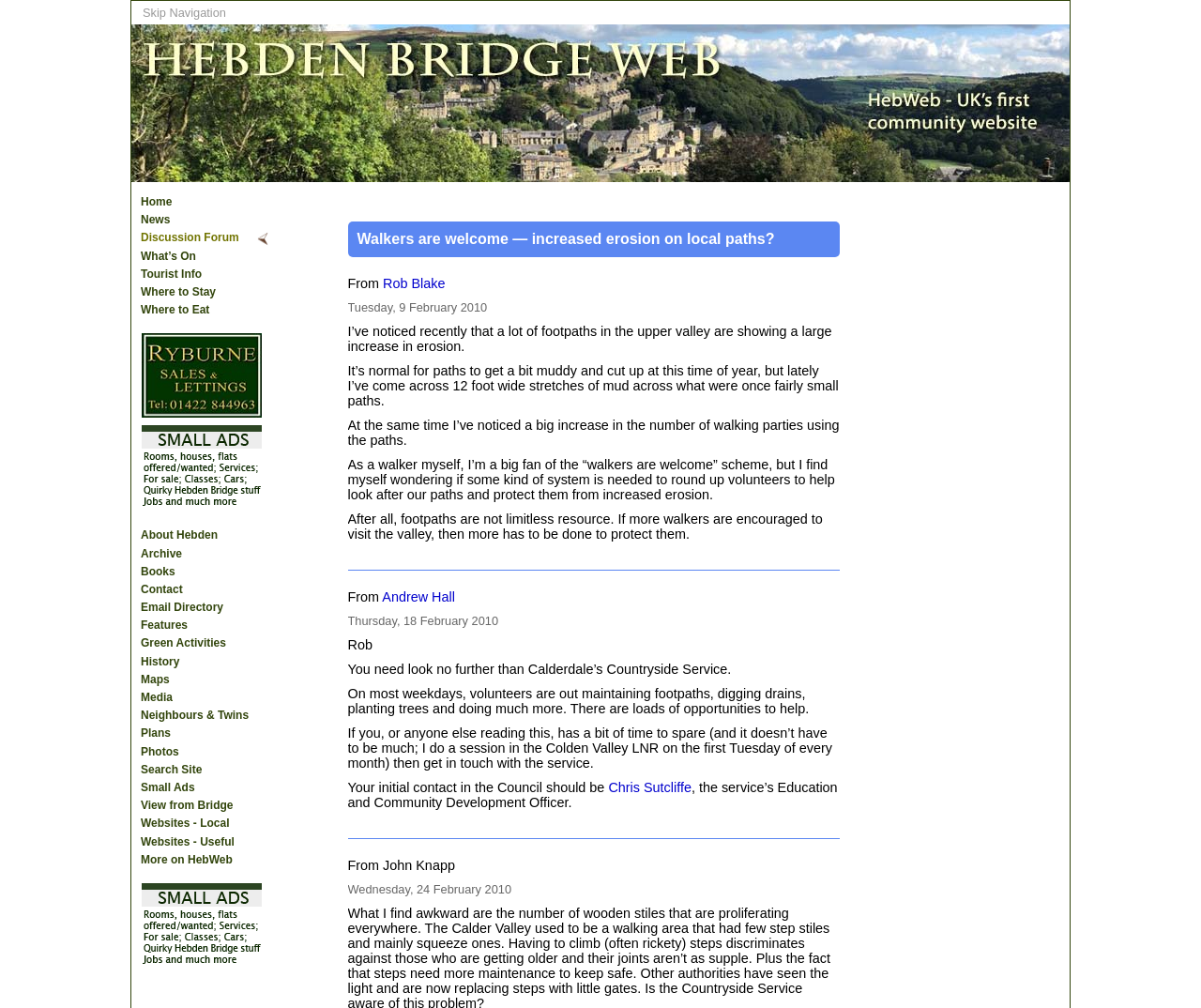Please find and report the bounding box coordinates of the element to click in order to perform the following action: "Click on the 'Home' link". The coordinates should be expressed as four float numbers between 0 and 1, in the format [left, top, right, bottom].

[0.115, 0.192, 0.227, 0.21]